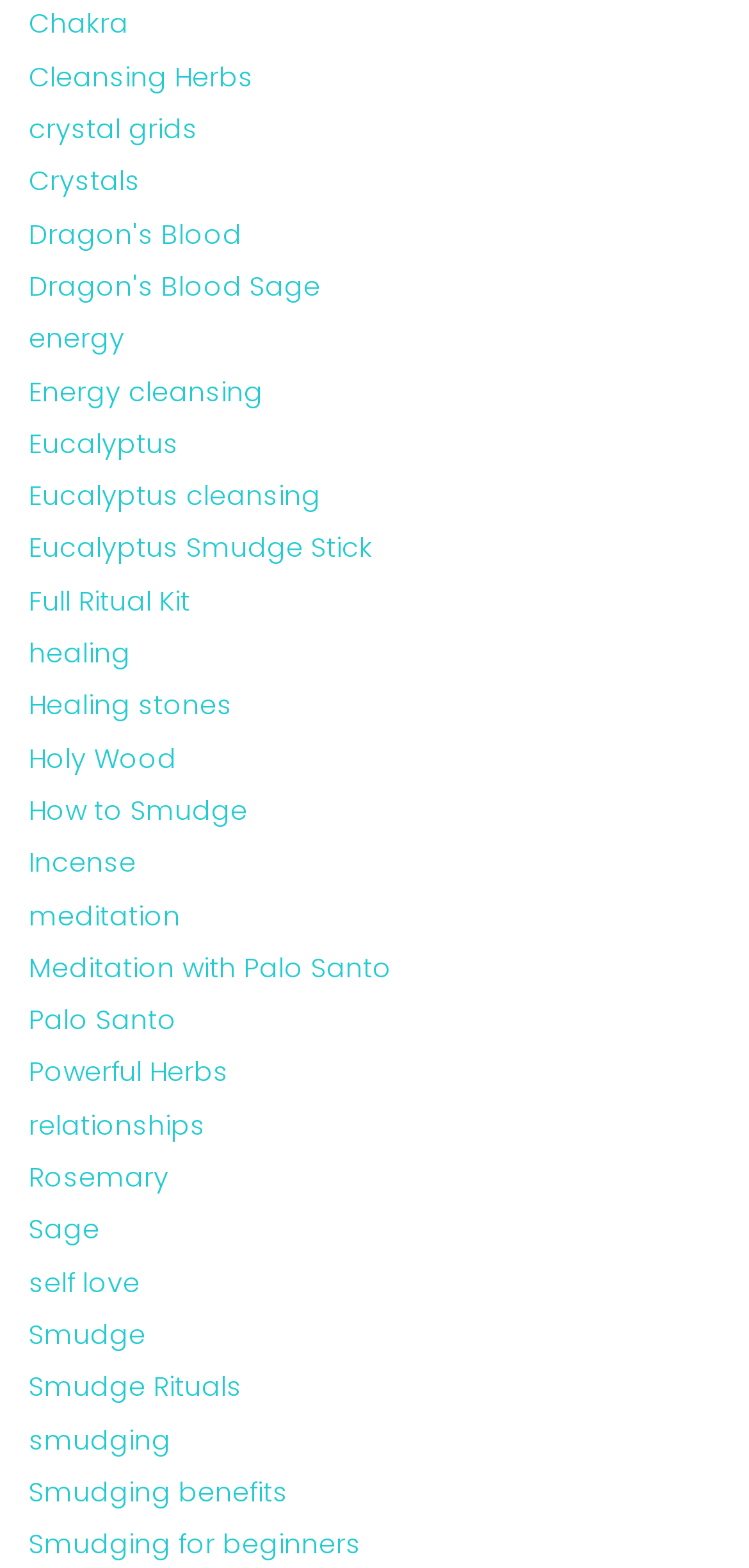What is the function of a Smudge Ritual Kit?
Refer to the image and give a detailed answer to the query.

The link 'Full Ritual Kit' is listed alongside other links related to energy cleansing and smudging, suggesting that the kit is used for these purposes.